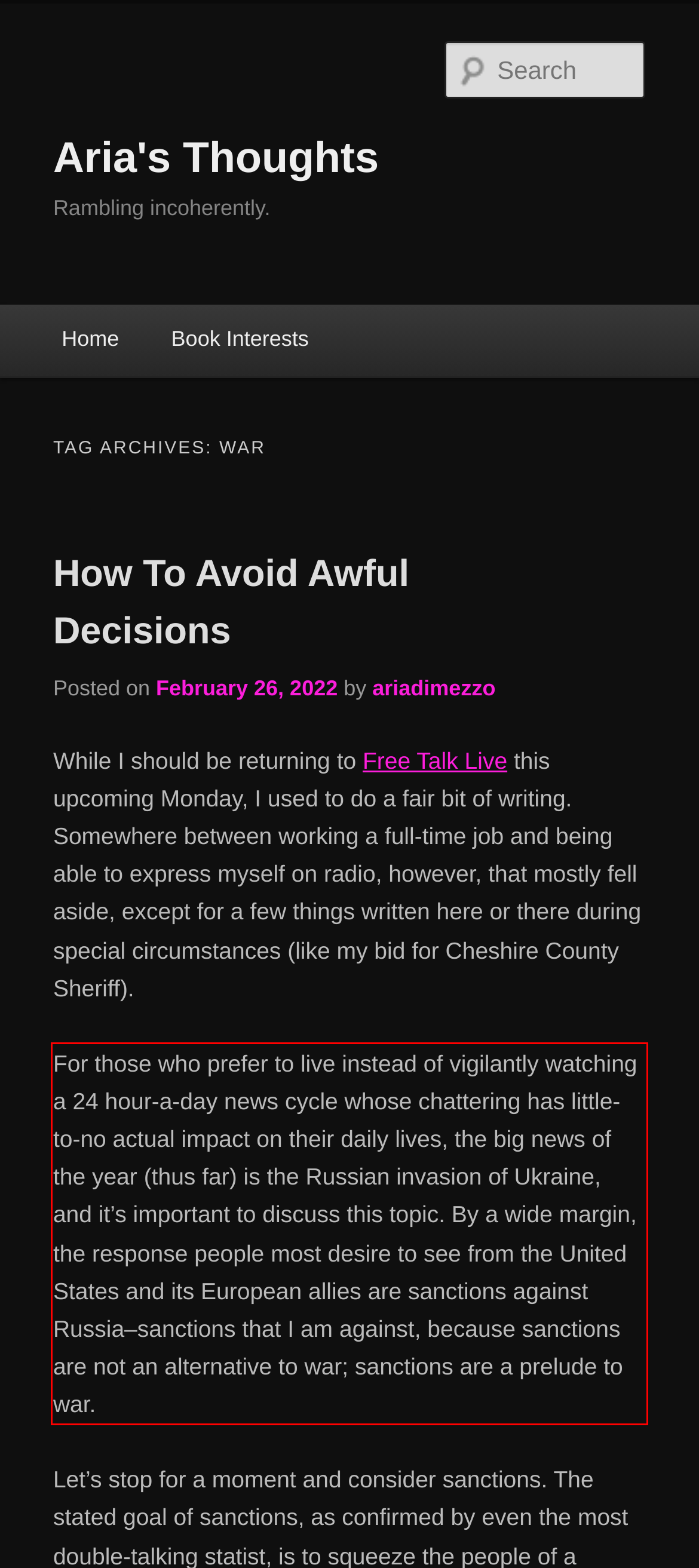Using the provided screenshot of a webpage, recognize and generate the text found within the red rectangle bounding box.

For those who prefer to live instead of vigilantly watching a 24 hour-a-day news cycle whose chattering has little-to-no actual impact on their daily lives, the big news of the year (thus far) is the Russian invasion of Ukraine, and it’s important to discuss this topic. By a wide margin, the response people most desire to see from the United States and its European allies are sanctions against Russia–sanctions that I am against, because sanctions are not an alternative to war; sanctions are a prelude to war.